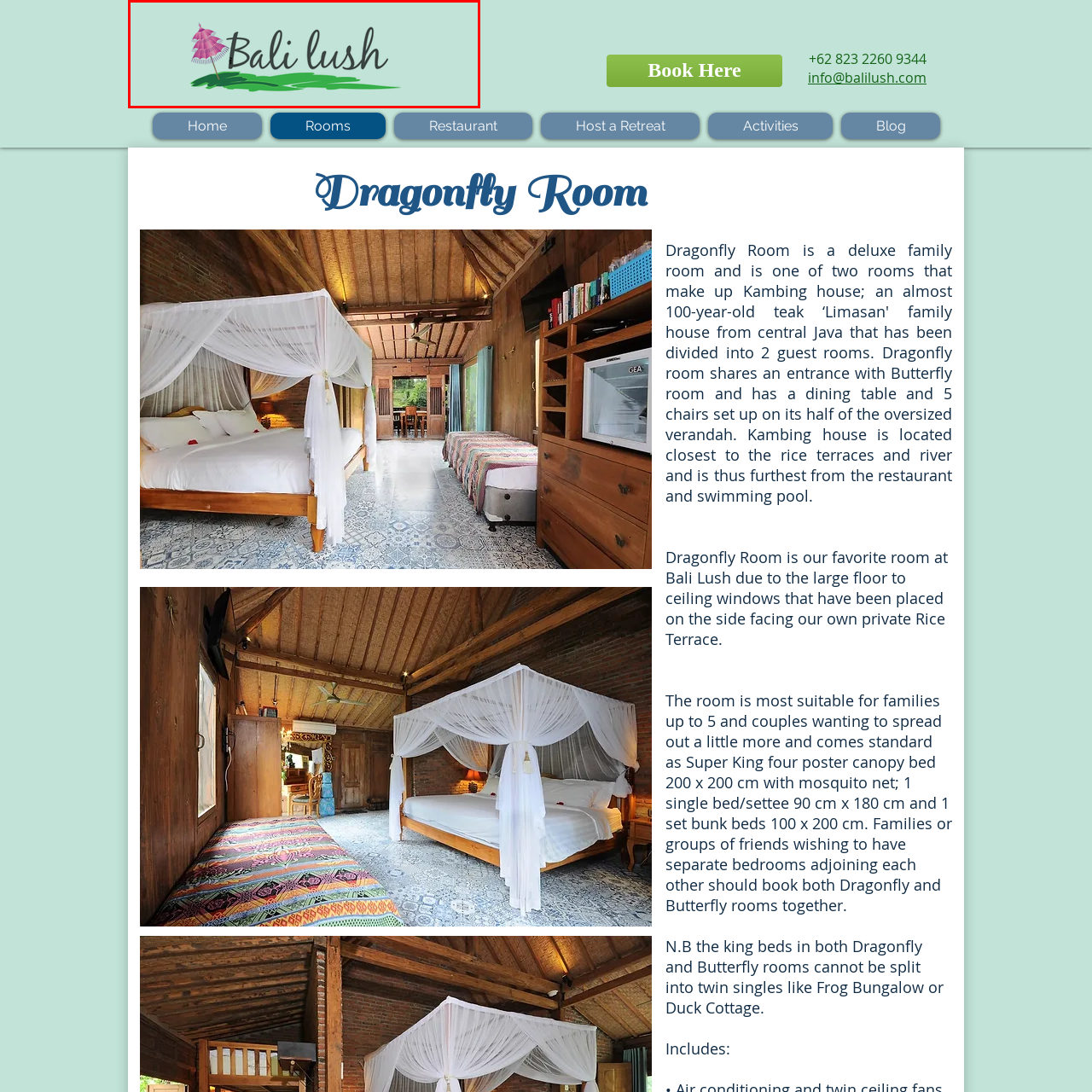What is the dominant feeling evoked by the logo's design?
Look closely at the image marked with a red bounding box and answer the question with as much detail as possible, drawing from the image.

The question asks about the dominant feeling evoked by the logo's design. The caption describes the design as 'playful and inviting', 'tropical and relaxing', and 'calm and refreshing', which collectively convey a relaxing vibe.